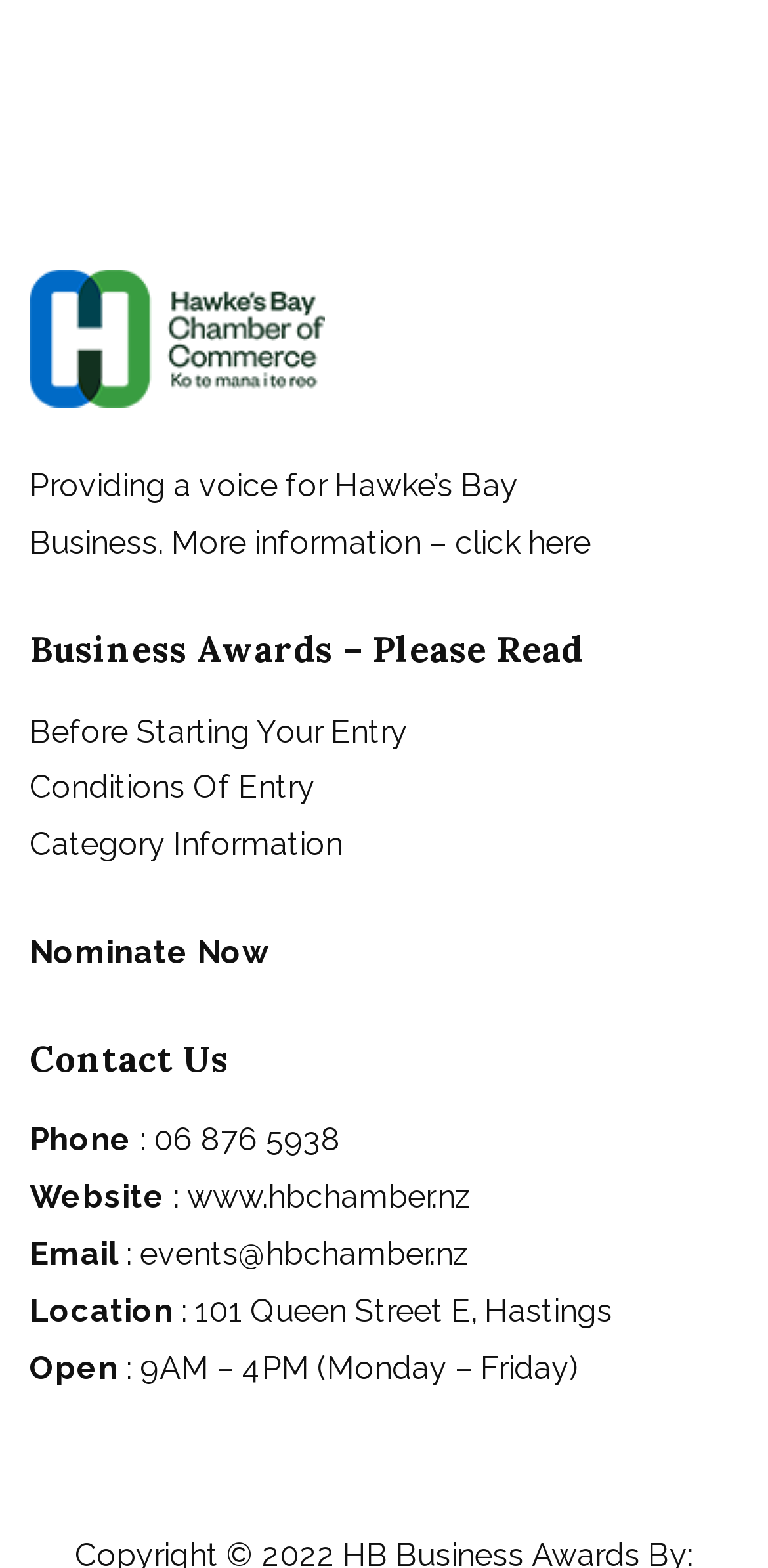Extract the bounding box coordinates for the described element: "Category Information". The coordinates should be represented as four float numbers between 0 and 1: [left, top, right, bottom].

[0.038, 0.527, 0.446, 0.551]